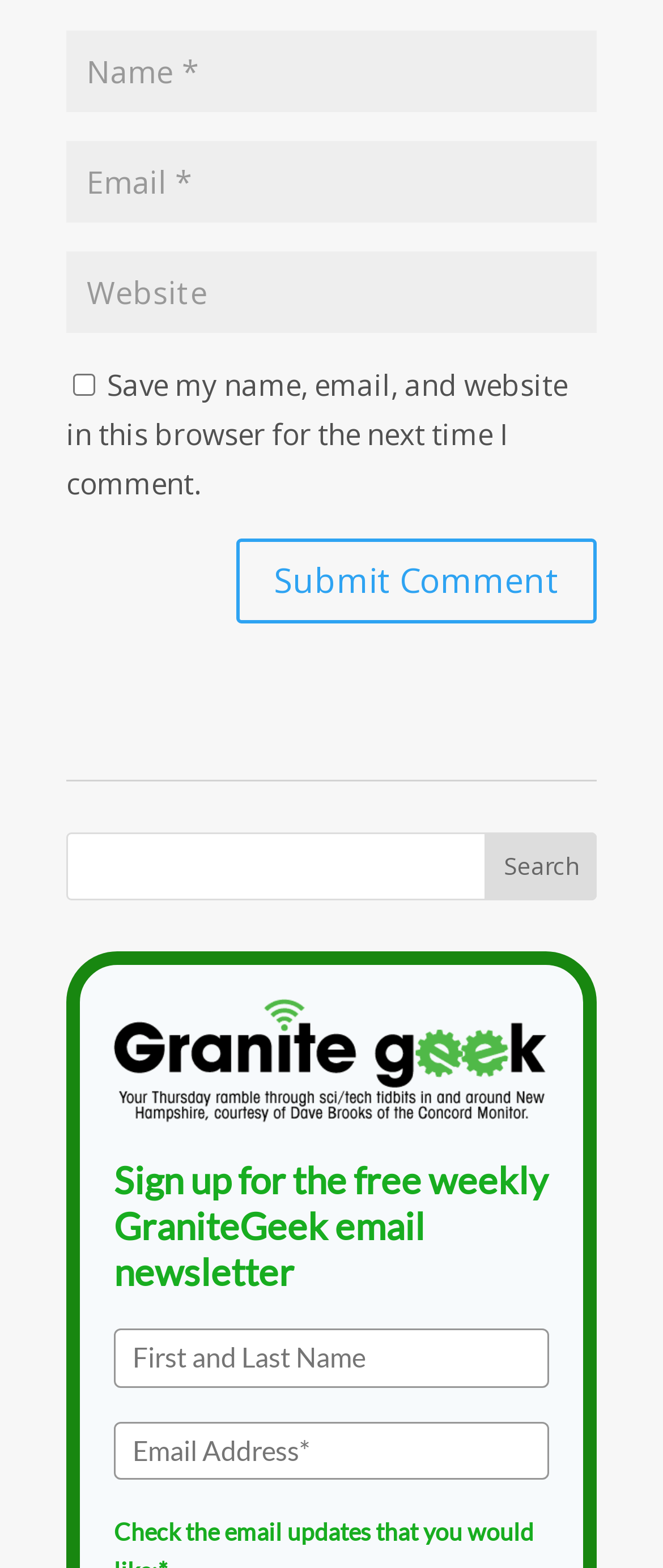What is the function of the checkbox?
Using the details from the image, give an elaborate explanation to answer the question.

The checkbox is labeled 'Save my name, email, and website in this browser for the next time I comment.' and is unchecked by default, suggesting that it is used to save the user's comment information for future use.